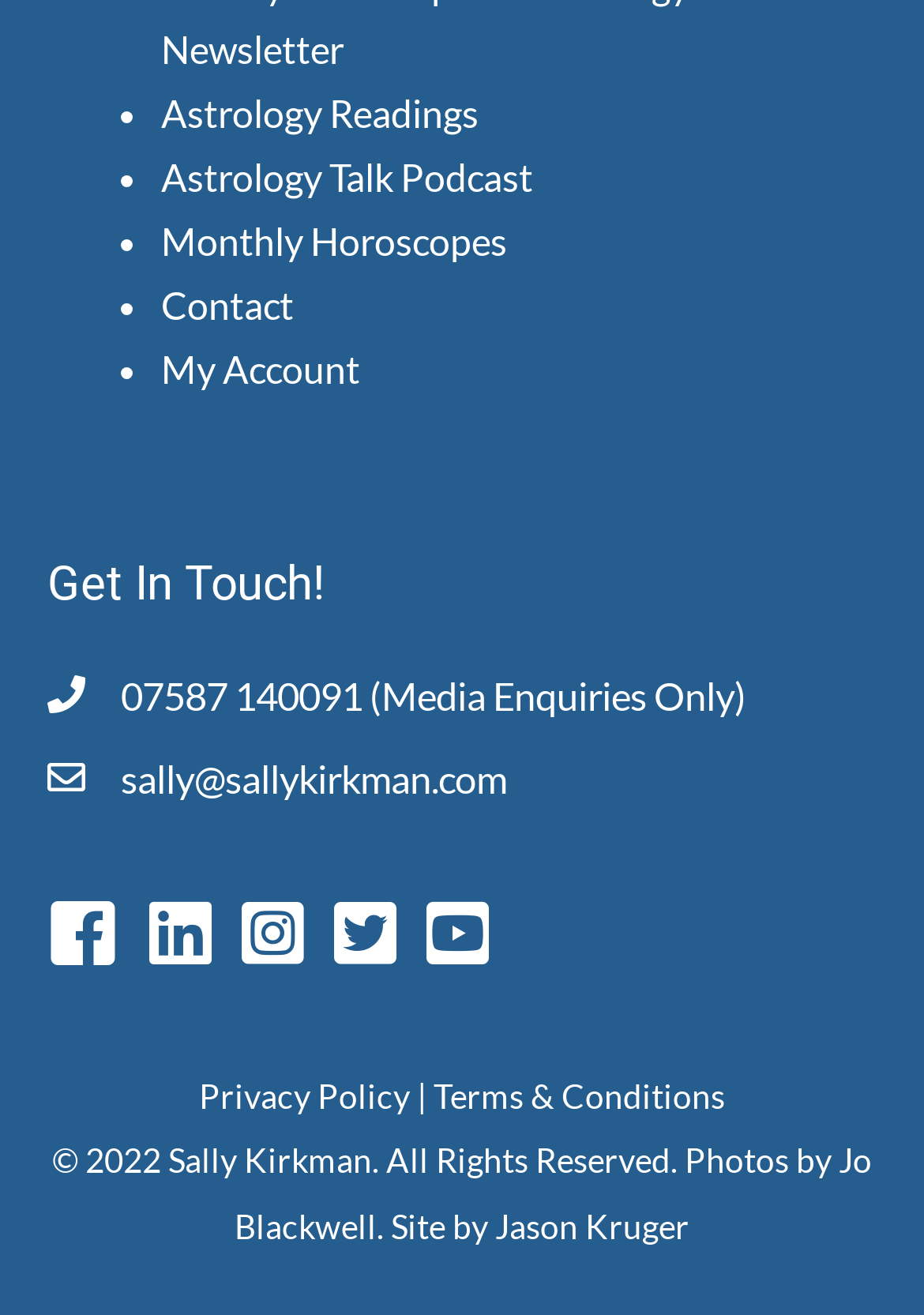Find and provide the bounding box coordinates for the UI element described here: "Contact". The coordinates should be given as four float numbers between 0 and 1: [left, top, right, bottom].

[0.174, 0.215, 0.318, 0.249]